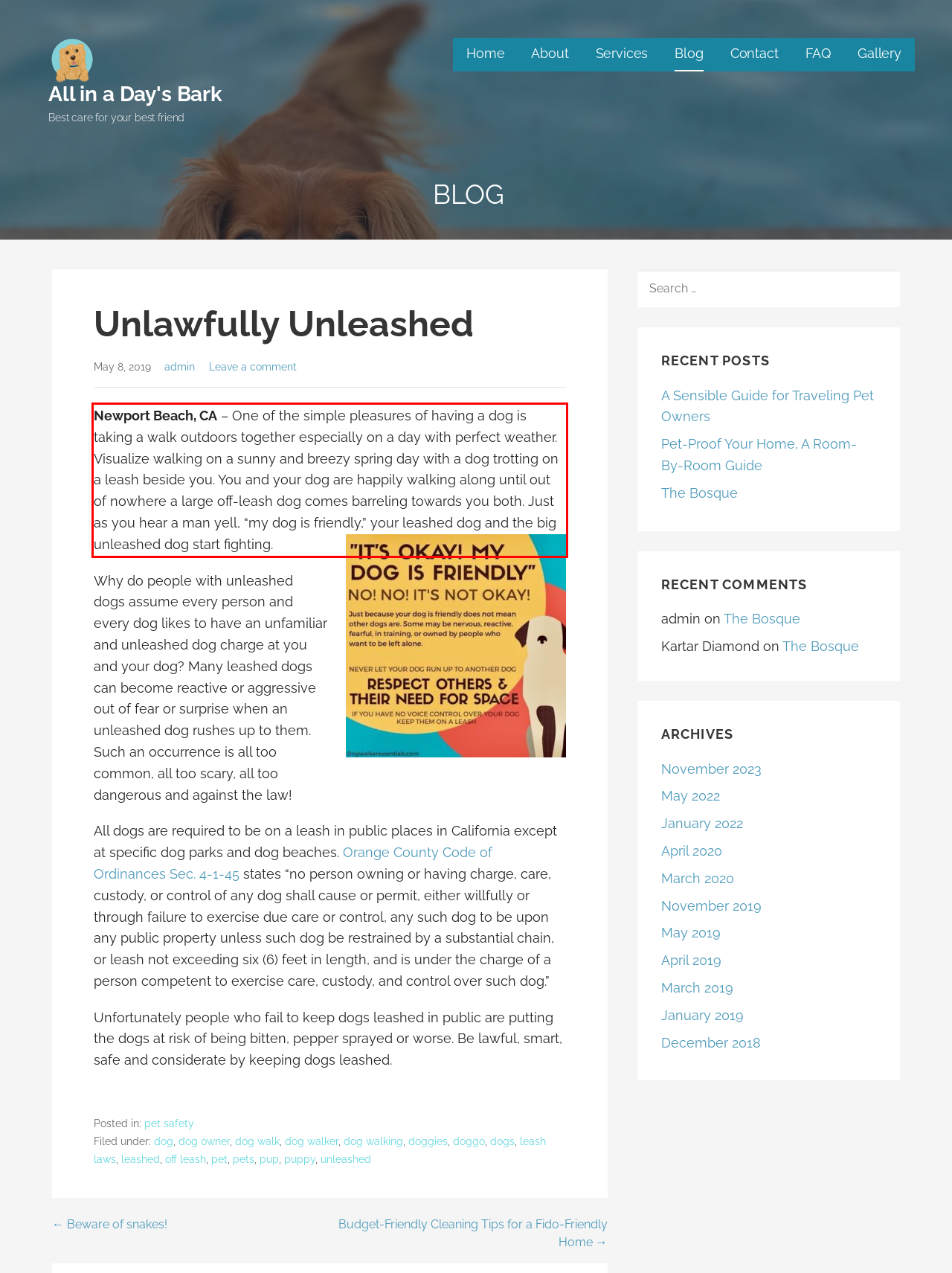Identify and transcribe the text content enclosed by the red bounding box in the given screenshot.

Newport Beach, CA – One of the simple pleasures of having a dog is taking a walk outdoors together especially on a day with perfect weather. Visualize walking on a sunny and breezy spring day with a dog trotting on a leash beside you. You and your dog are happily walking along until out of nowhere a large off-leash dog comes barreling towards you both. Just as you hear a man yell, “my dog is friendly,” your leashed dog and the big unleashed dog start fighting.